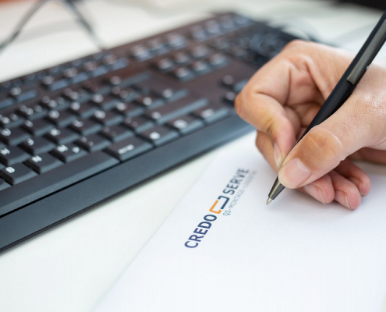What is visible in the background of the image?
Using the image, give a concise answer in the form of a single word or short phrase.

A black keyboard